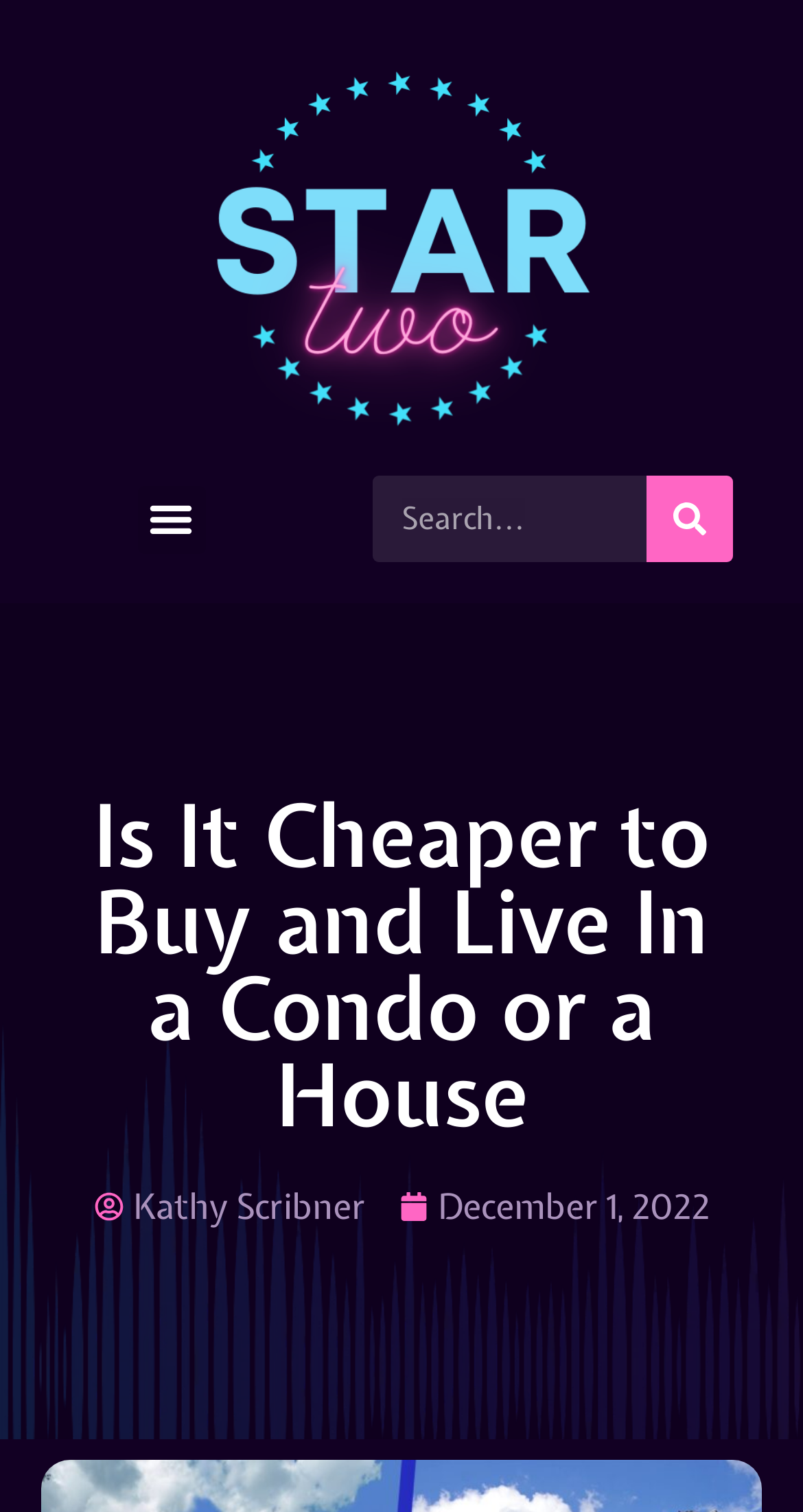Given the element description: "December 1, 2022", predict the bounding box coordinates of this UI element. The coordinates must be four float numbers between 0 and 1, given as [left, top, right, bottom].

[0.496, 0.781, 0.883, 0.815]